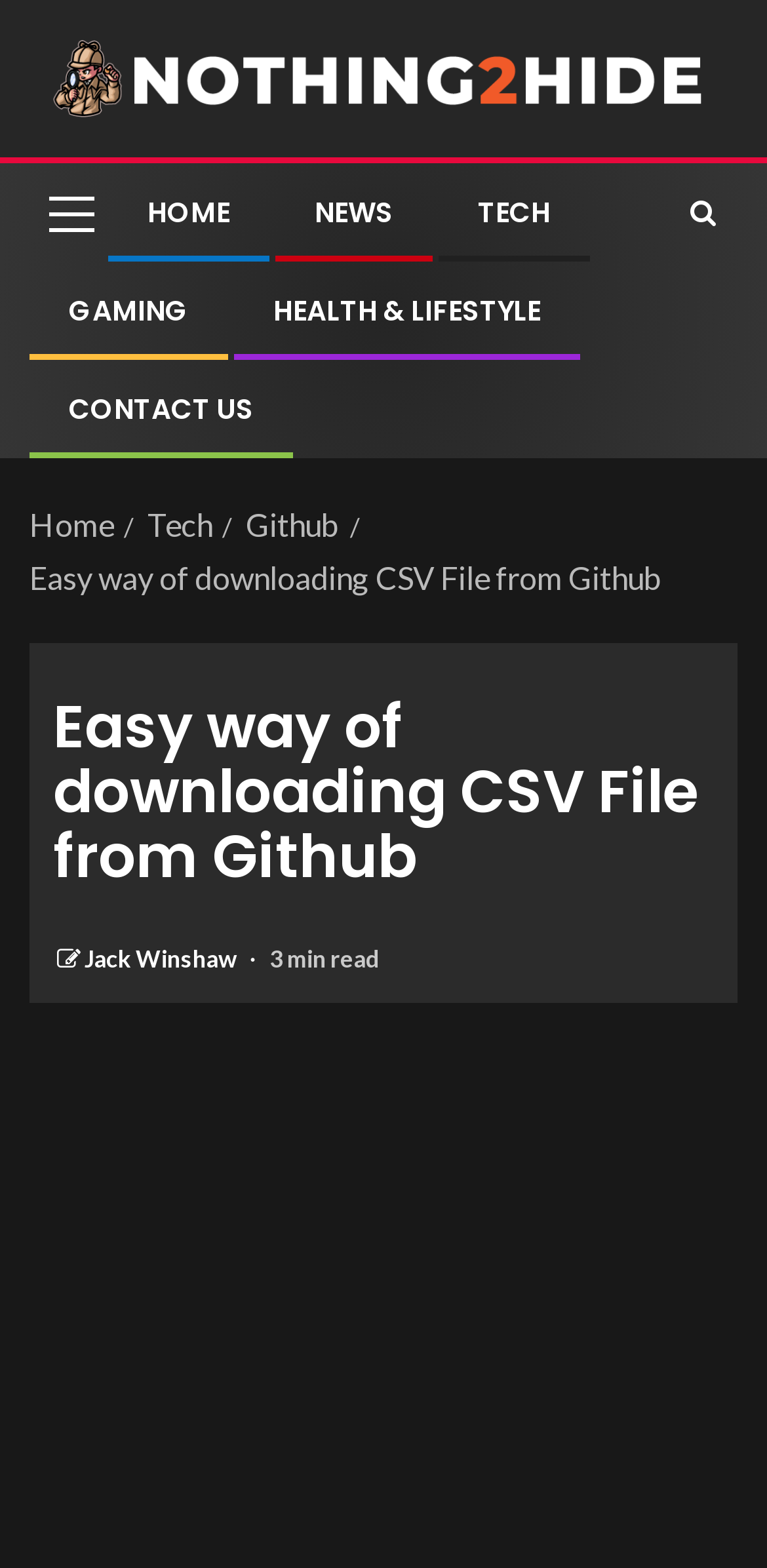Please identify the bounding box coordinates of the element's region that needs to be clicked to fulfill the following instruction: "contact us". The bounding box coordinates should consist of four float numbers between 0 and 1, i.e., [left, top, right, bottom].

[0.09, 0.248, 0.331, 0.273]